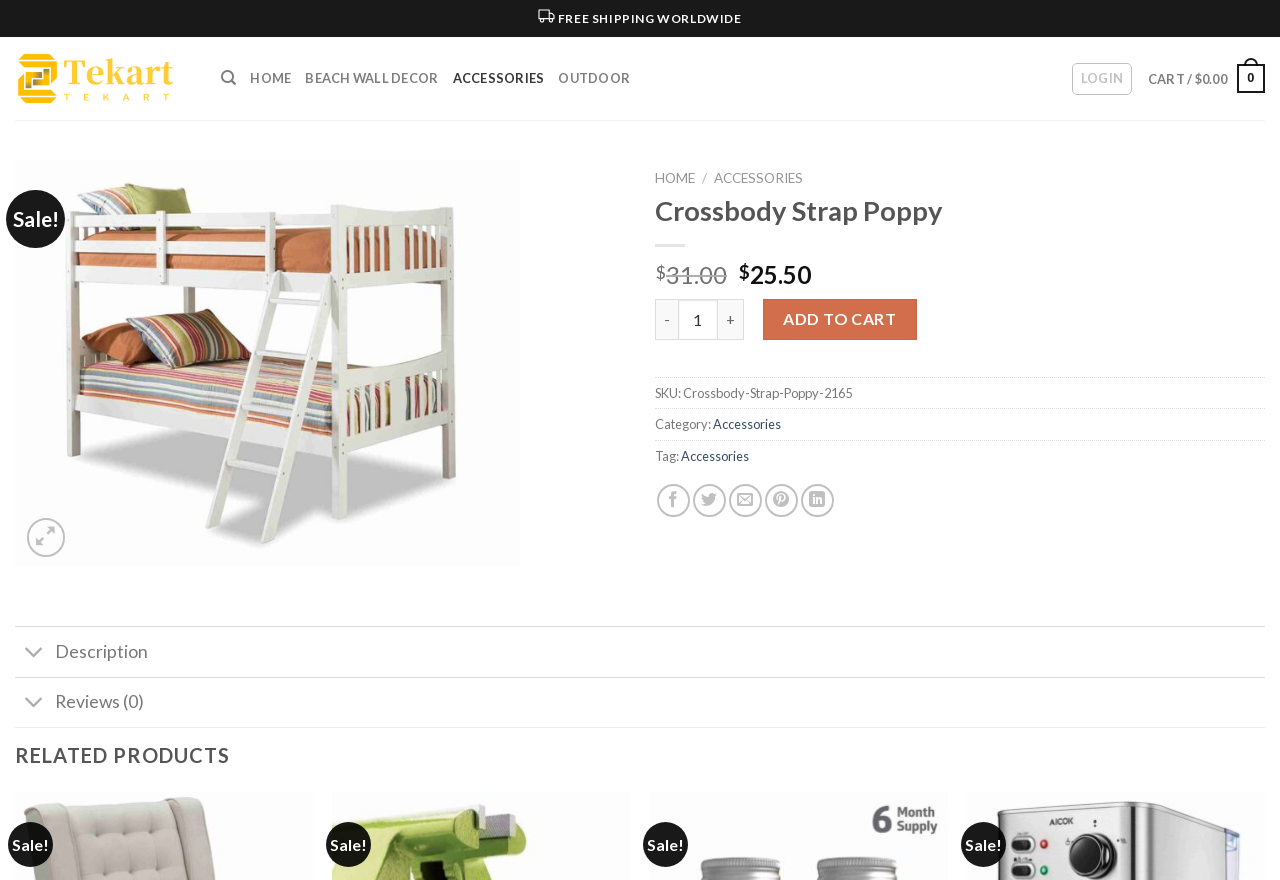Locate the headline of the webpage and generate its content.

Crossbody Strap Poppy